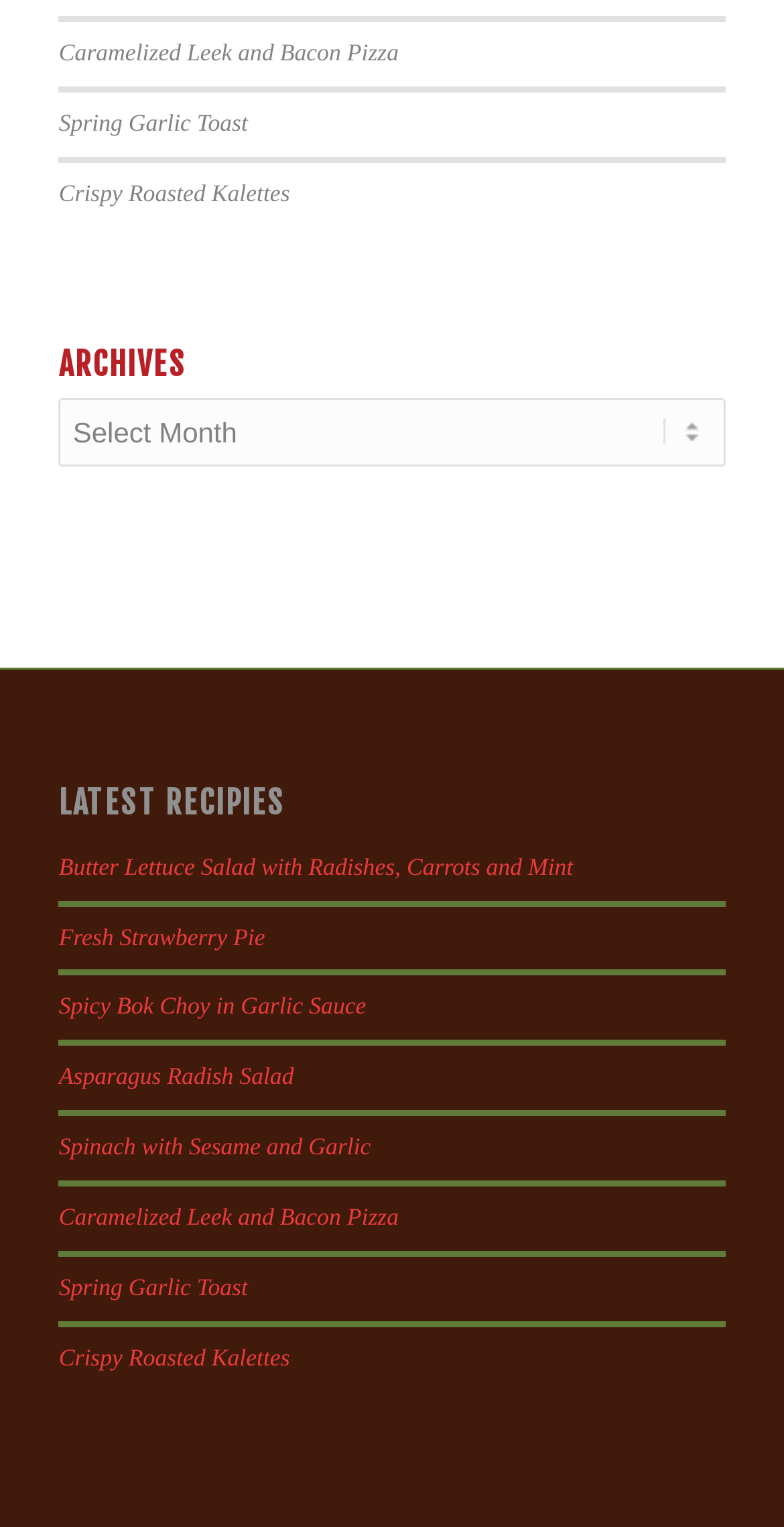Is the 'ARCHIVES' section expanded?
Use the information from the screenshot to give a comprehensive response to the question.

I examined the combobox element with the label 'ARCHIVES', and its 'expanded' property is set to 'False', indicating that the section is not expanded.